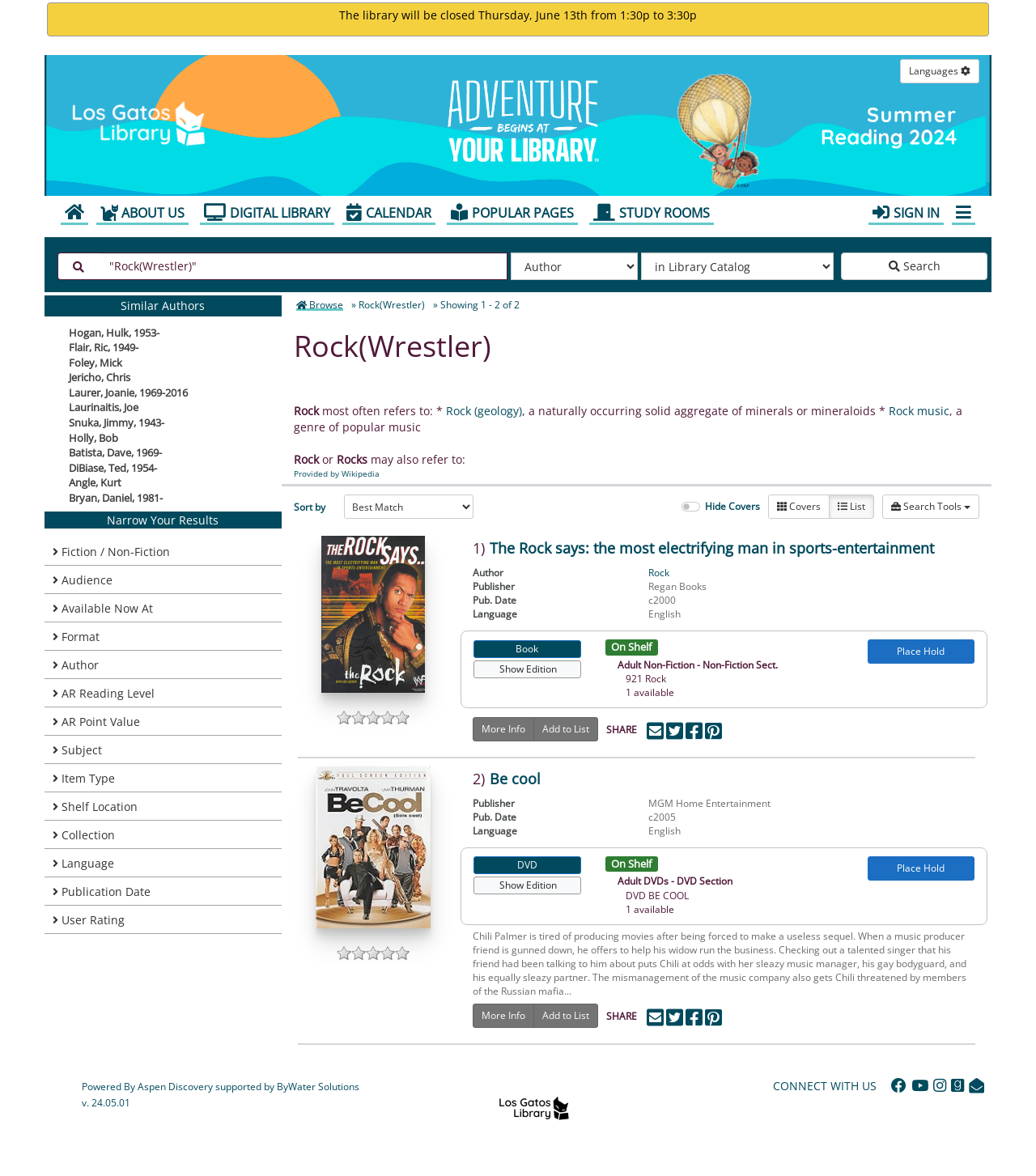Provide a one-word or short-phrase answer to the question:
What is the genre of music related to 'Rock'?

Rock music